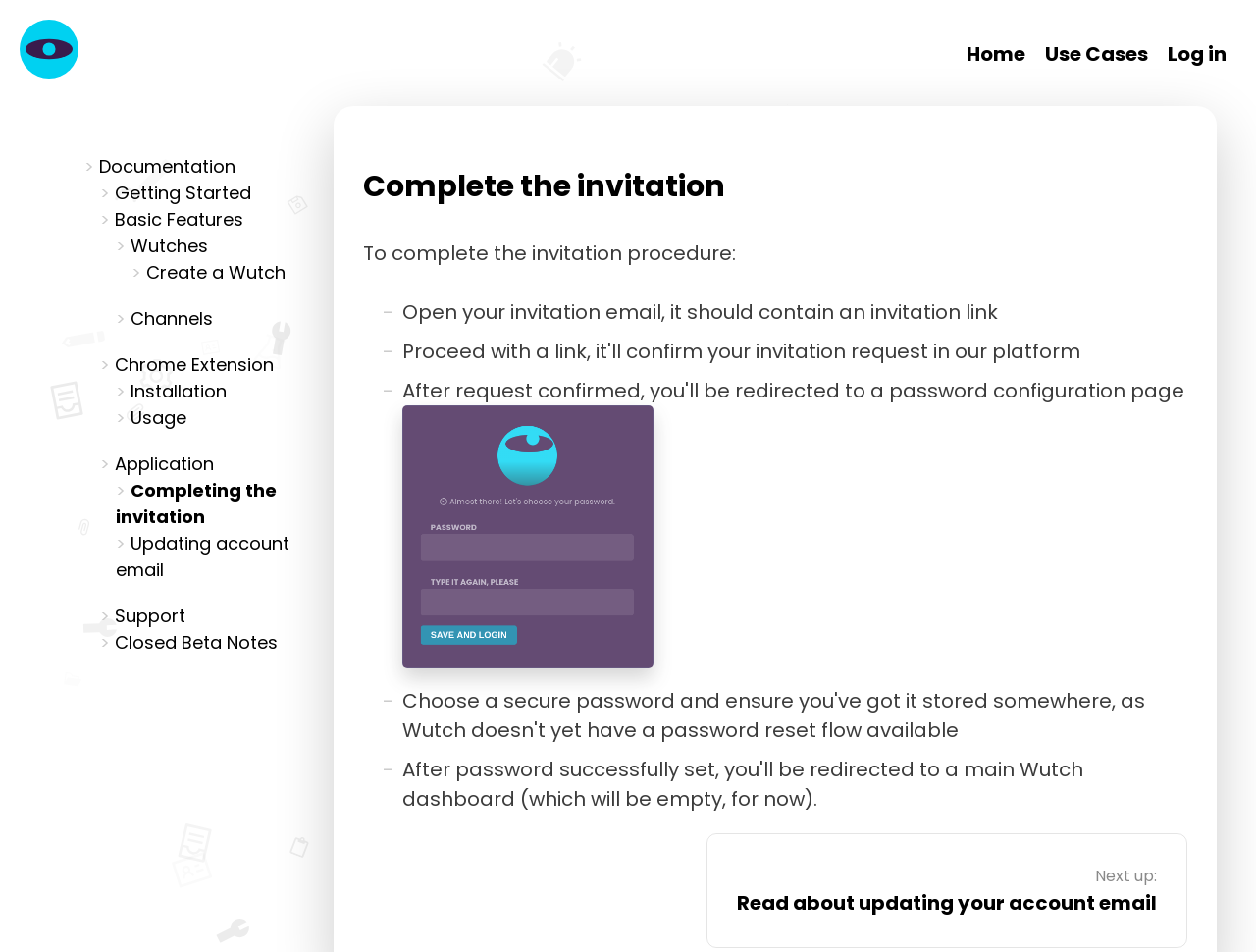Determine the coordinates of the bounding box for the clickable area needed to execute this instruction: "Click the Home link".

[0.762, 0.031, 0.824, 0.091]